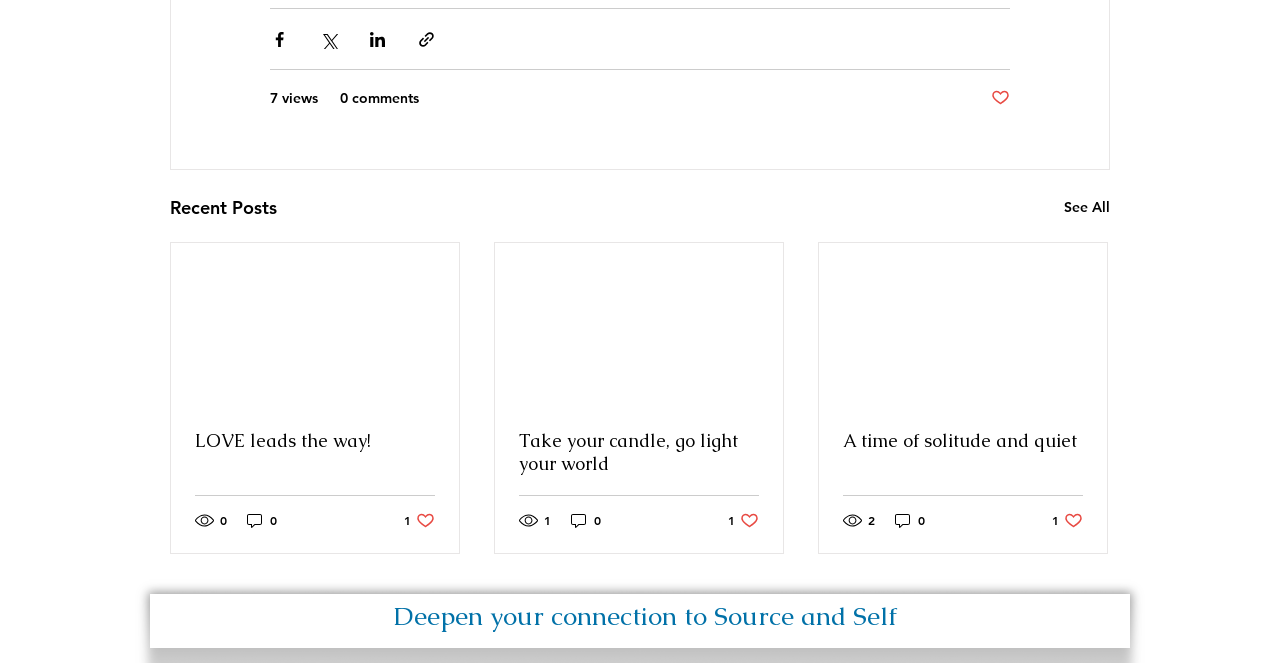Please locate the clickable area by providing the bounding box coordinates to follow this instruction: "View the post with 2 views".

[0.659, 0.77, 0.685, 0.799]